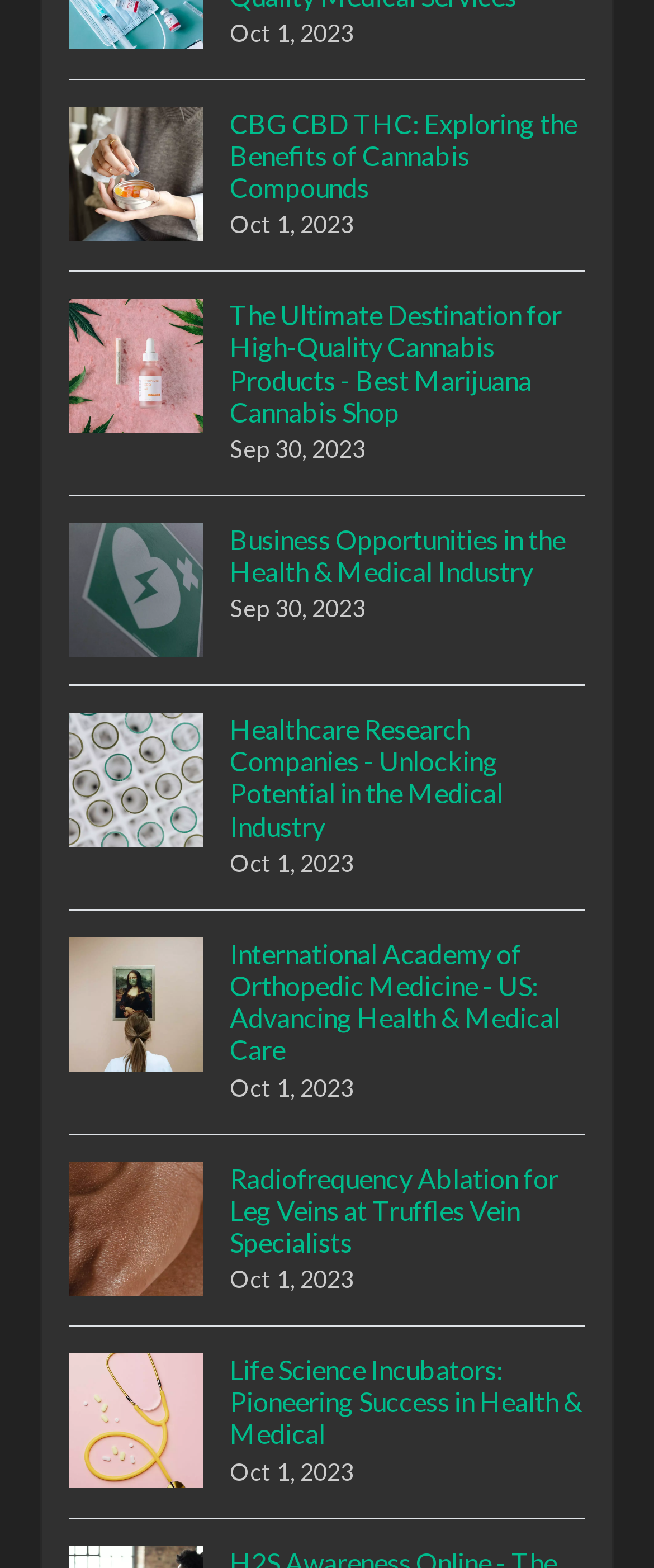What is the common theme among the links? From the image, respond with a single word or brief phrase.

Health & Medical